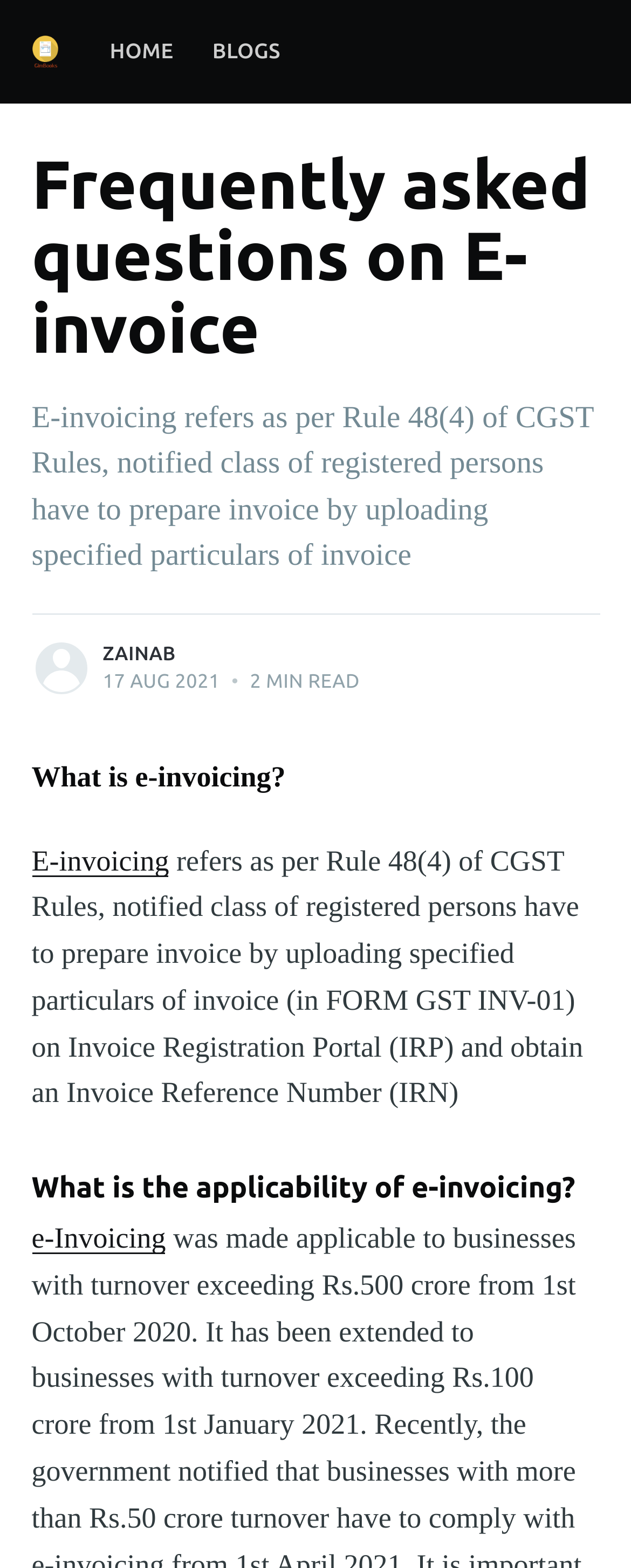Answer the question below in one word or phrase:
Who wrote the blog post?

ZAINAB